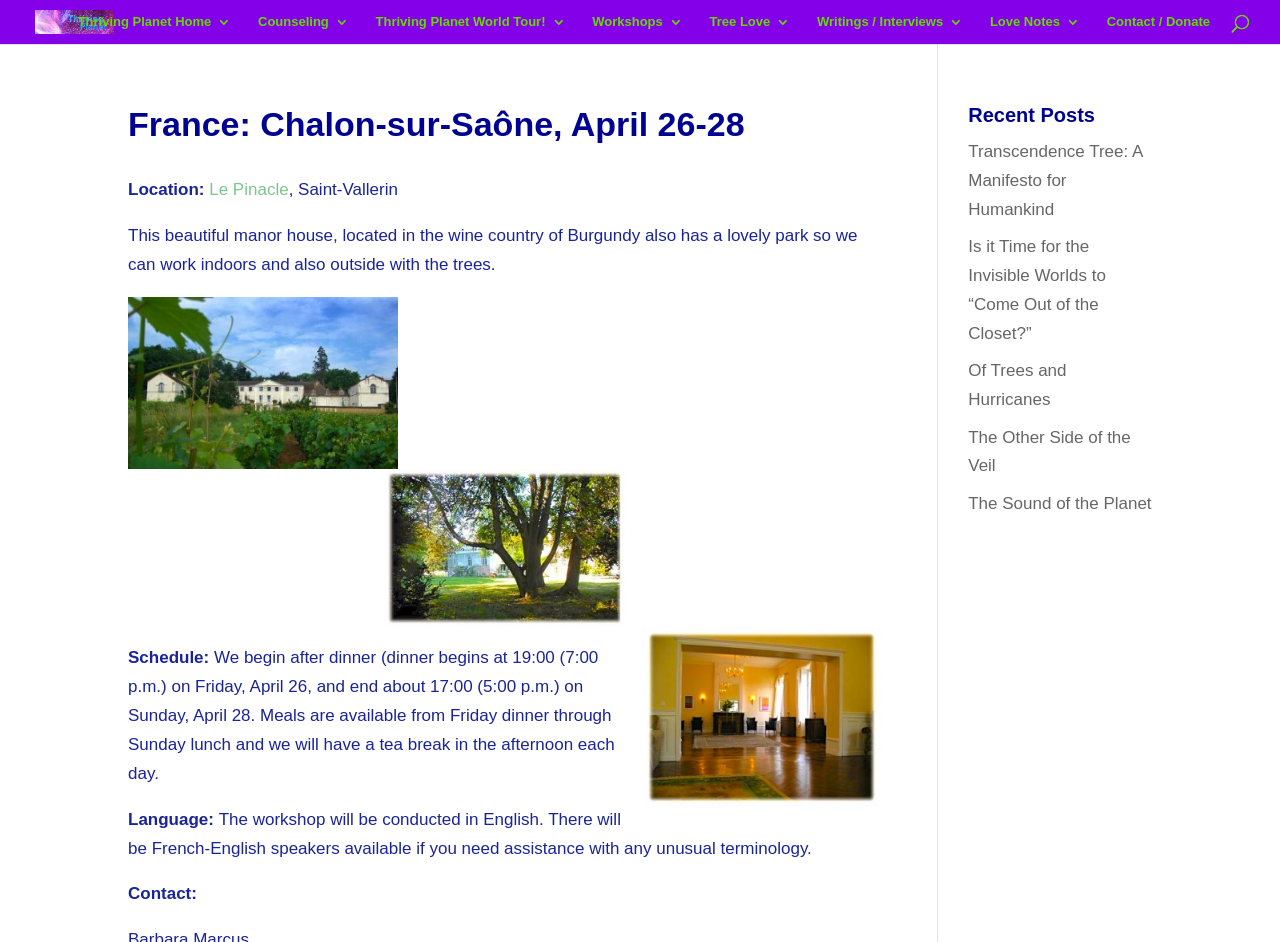With reference to the image, please provide a detailed answer to the following question: What is the location of the workshop?

I found the answer by looking at the text under the heading 'France: Chalon-sur-Saône, April 26-28' which says 'Location: Le Pinacle, Saint-Vallerin'.